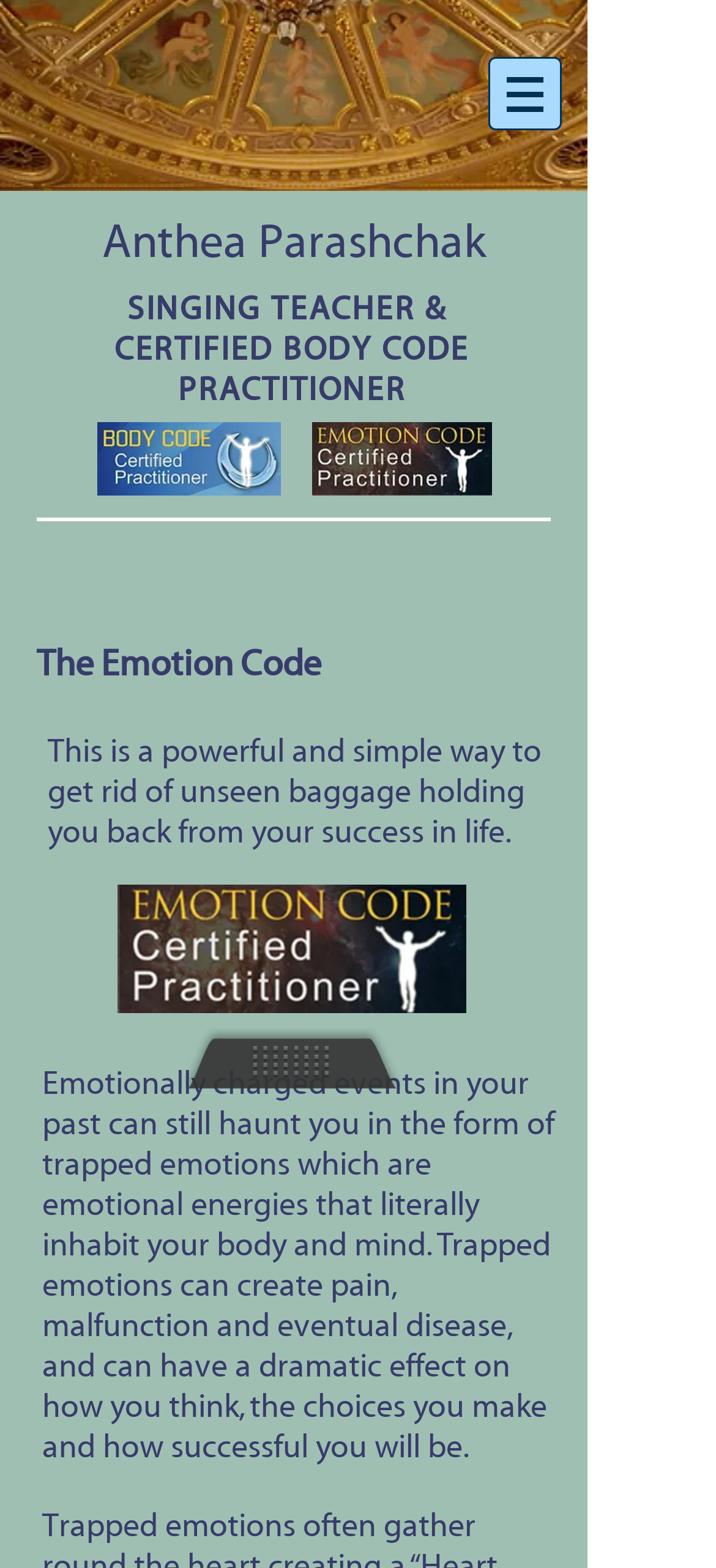Locate the bounding box of the user interface element based on this description: "Anthea Parashchak".

[0.142, 0.138, 0.678, 0.172]